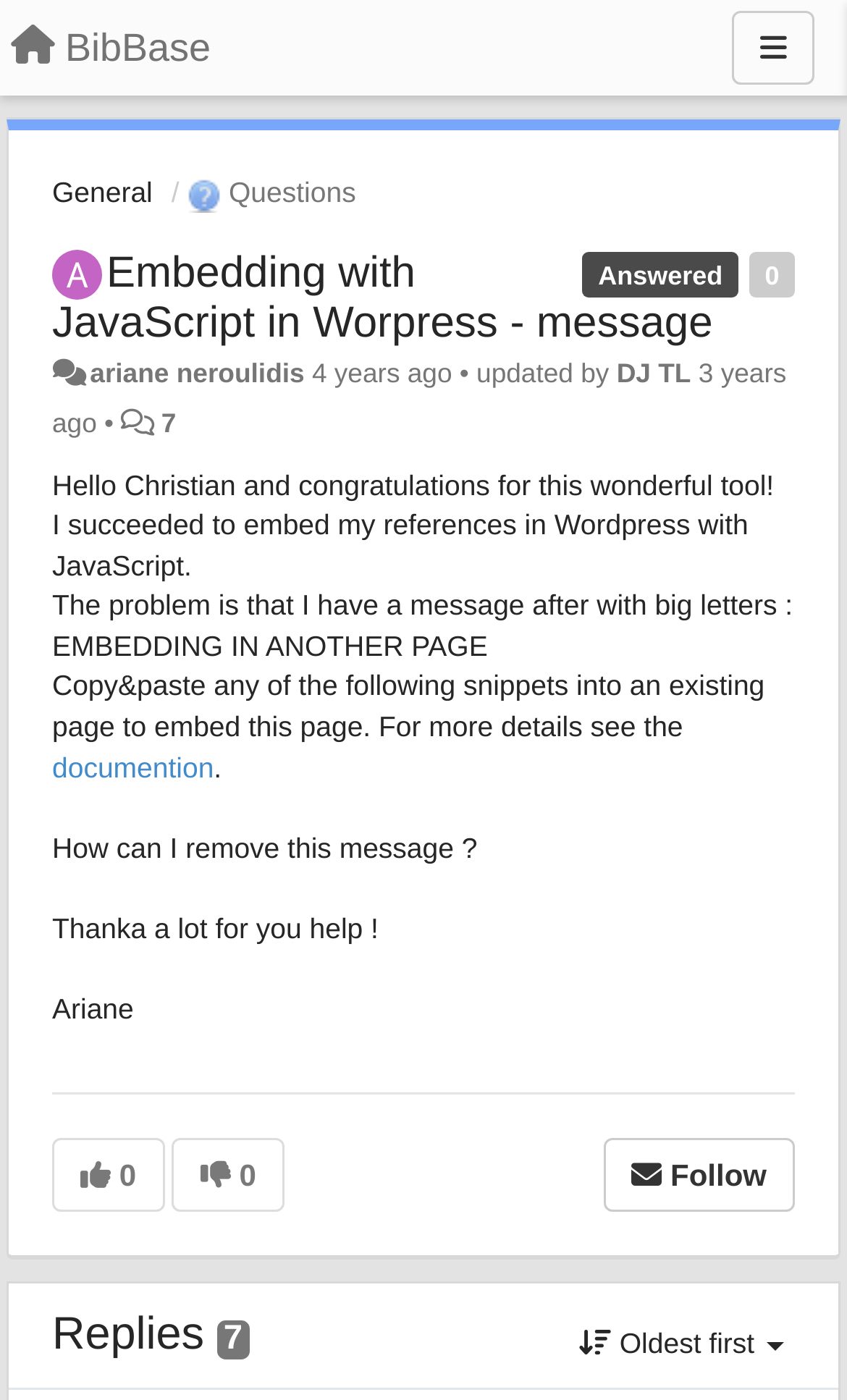Based on the provided description, "Oldest first", find the bounding box of the corresponding UI element in the screenshot.

[0.671, 0.931, 0.938, 0.991]